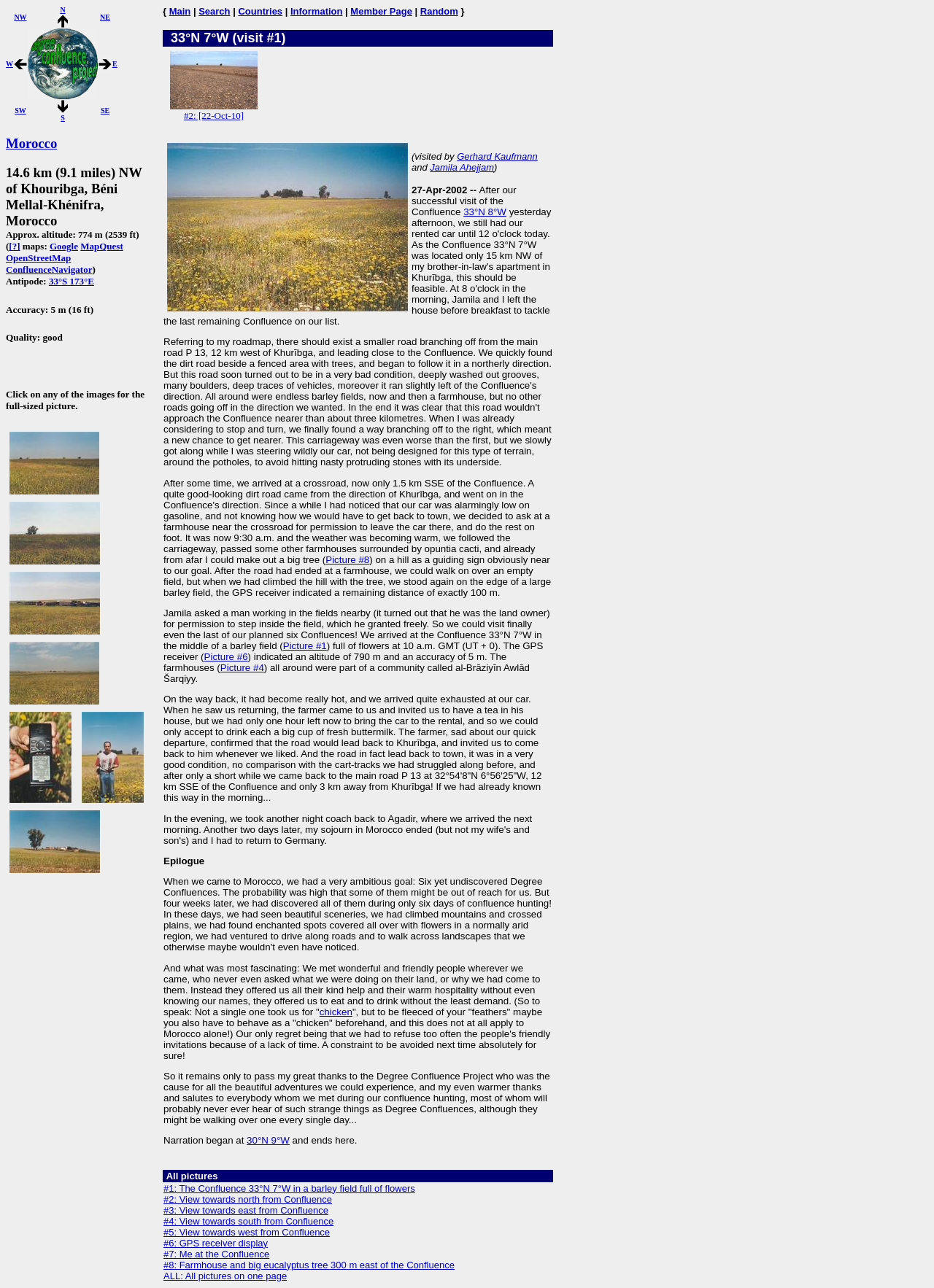What is the direction of the farmhouse and big eucalyptus tree?
Please describe in detail the information shown in the image to answer the question.

According to the webpage, the farmhouse and big eucalyptus tree are located 300 m east of the Confluence, which is mentioned in the description of image #8.